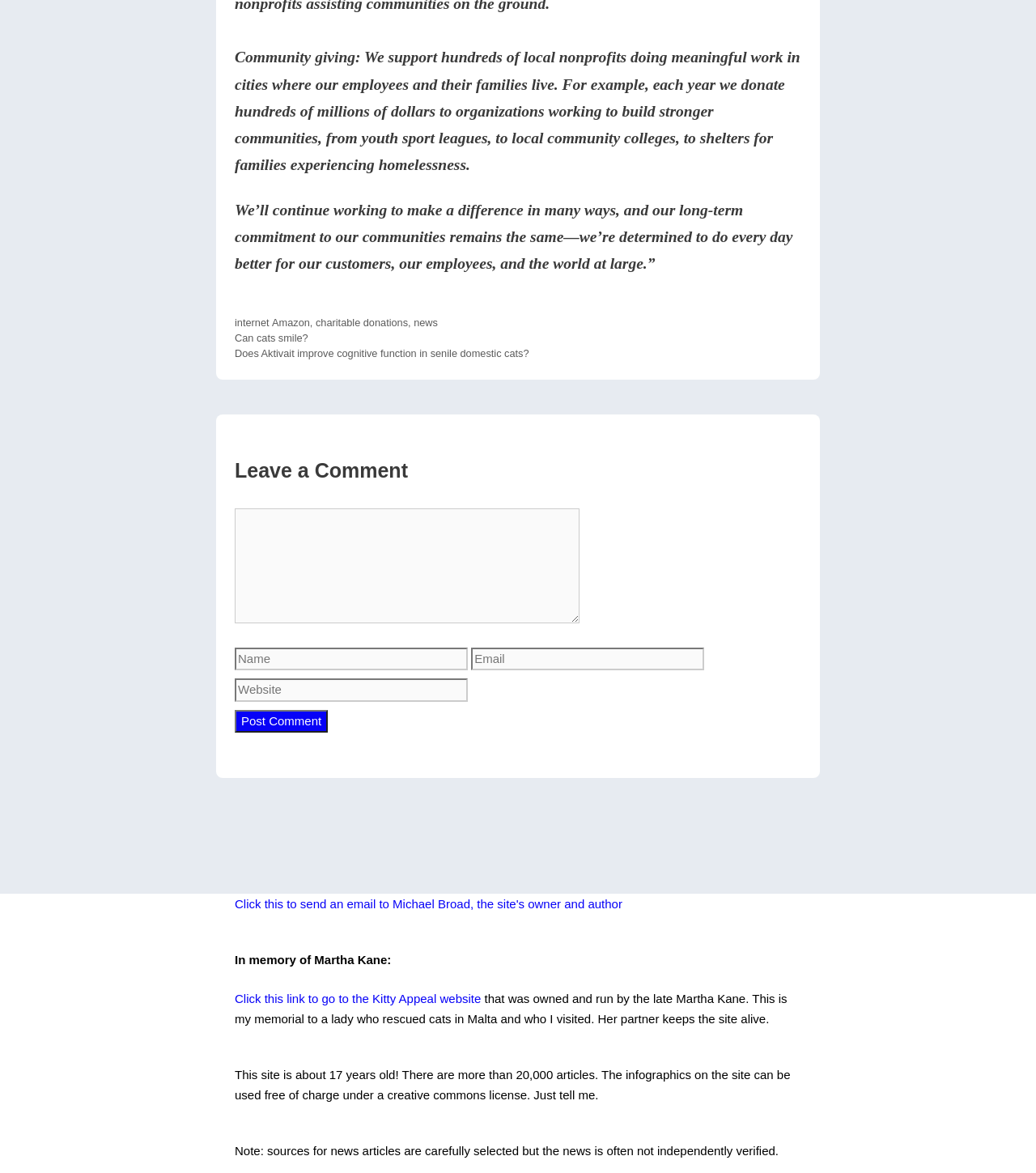Use a single word or phrase to answer the question: How old is the website?

17 years old